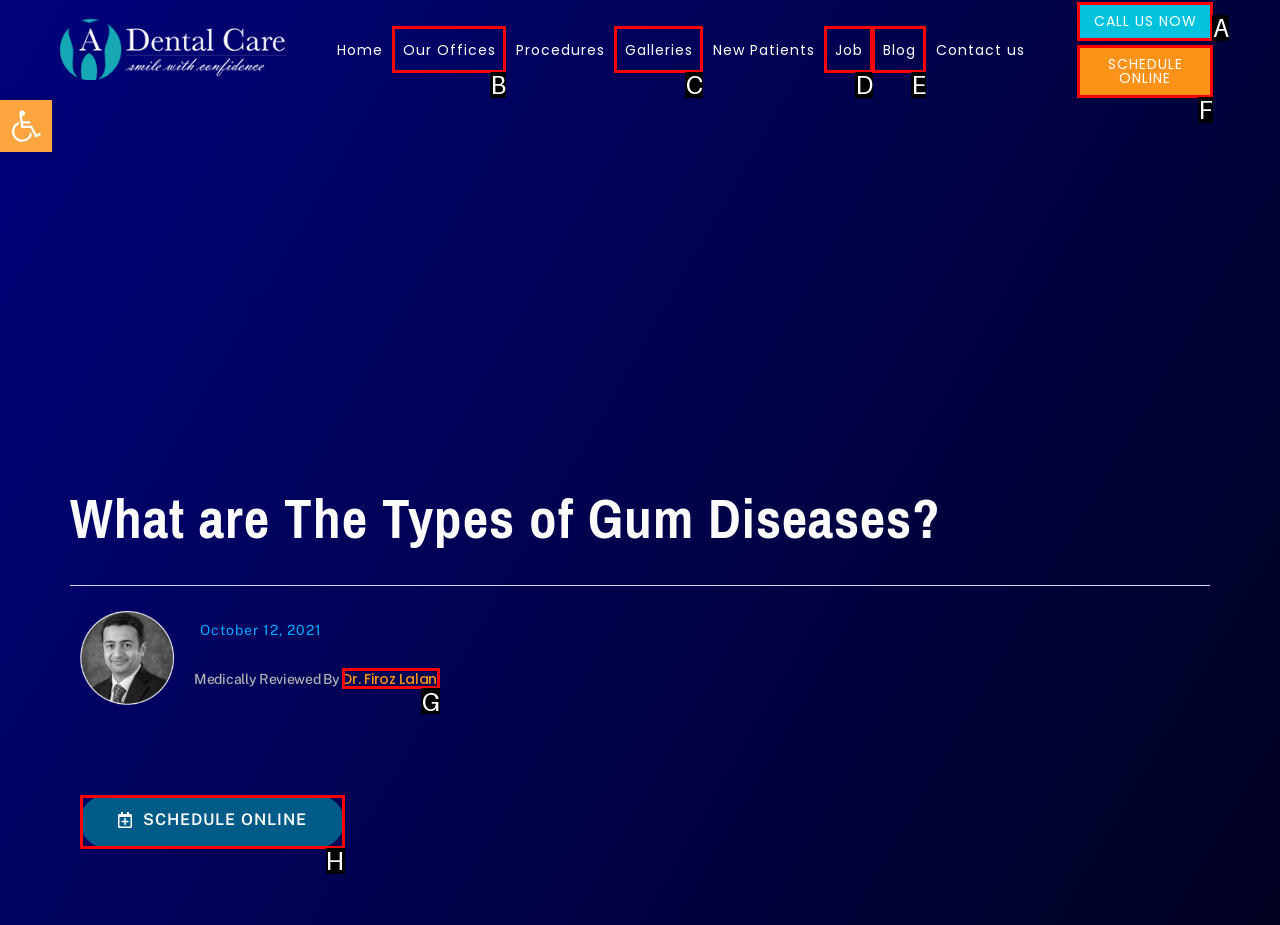Determine the HTML element that best aligns with the description: Dr. Firoz Lalani
Answer with the appropriate letter from the listed options.

G